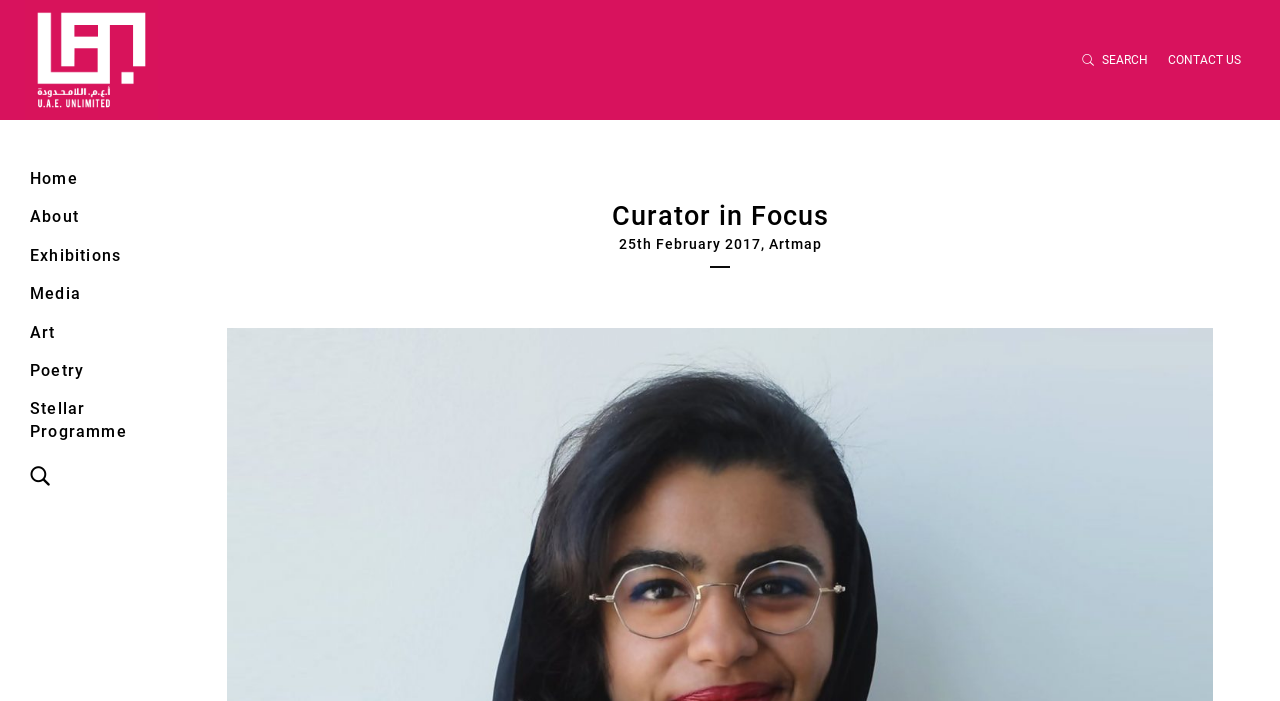Predict the bounding box coordinates of the area that should be clicked to accomplish the following instruction: "view exhibitions". The bounding box coordinates should consist of four float numbers between 0 and 1, i.e., [left, top, right, bottom].

[0.0, 0.338, 0.125, 0.393]